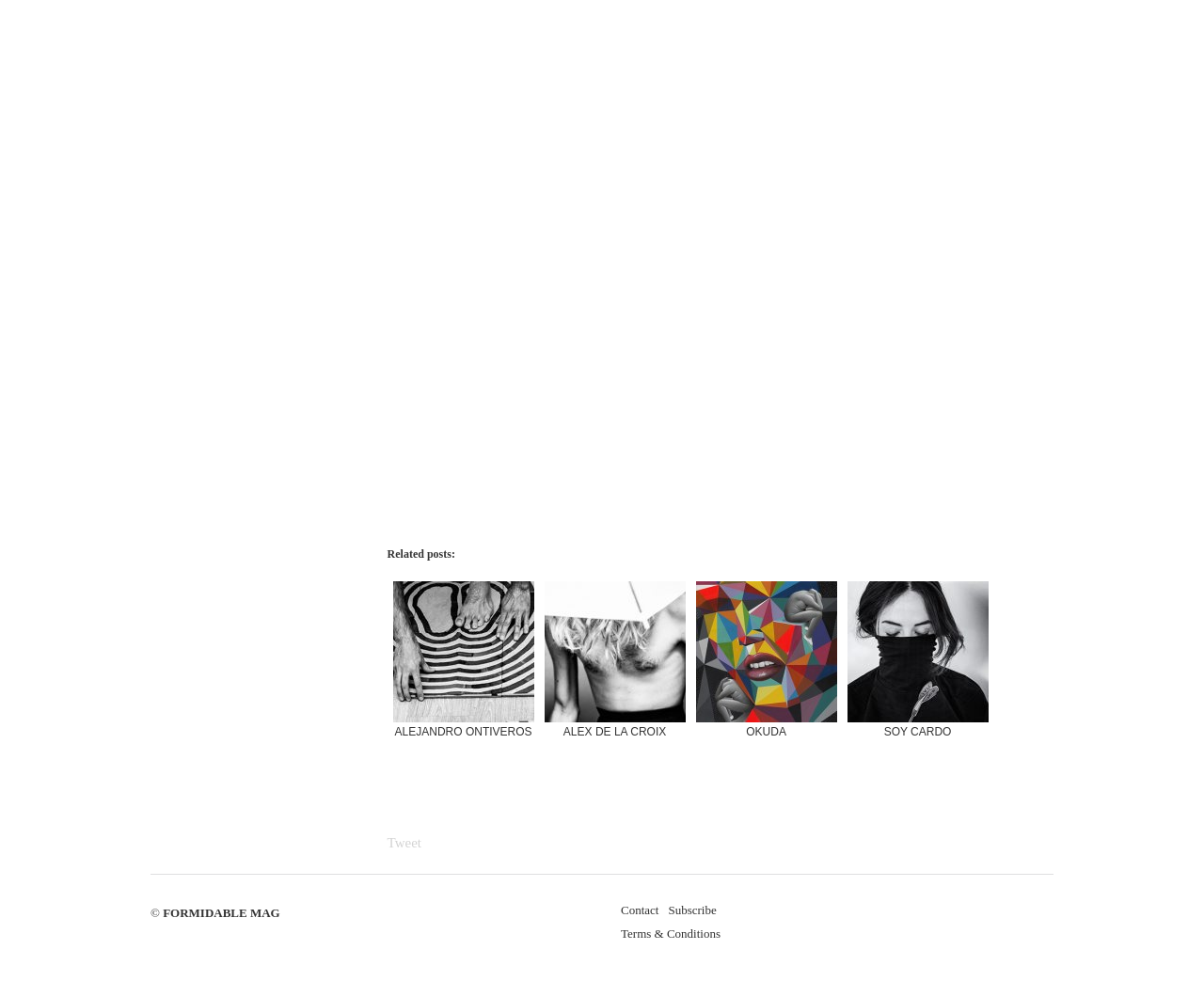Determine the bounding box coordinates of the UI element described below. Use the format (top-left x, top-left y, bottom-right x, bottom-right y) with floating point numbers between 0 and 1: ALEX DE LA CROIX

[0.447, 0.577, 0.574, 0.792]